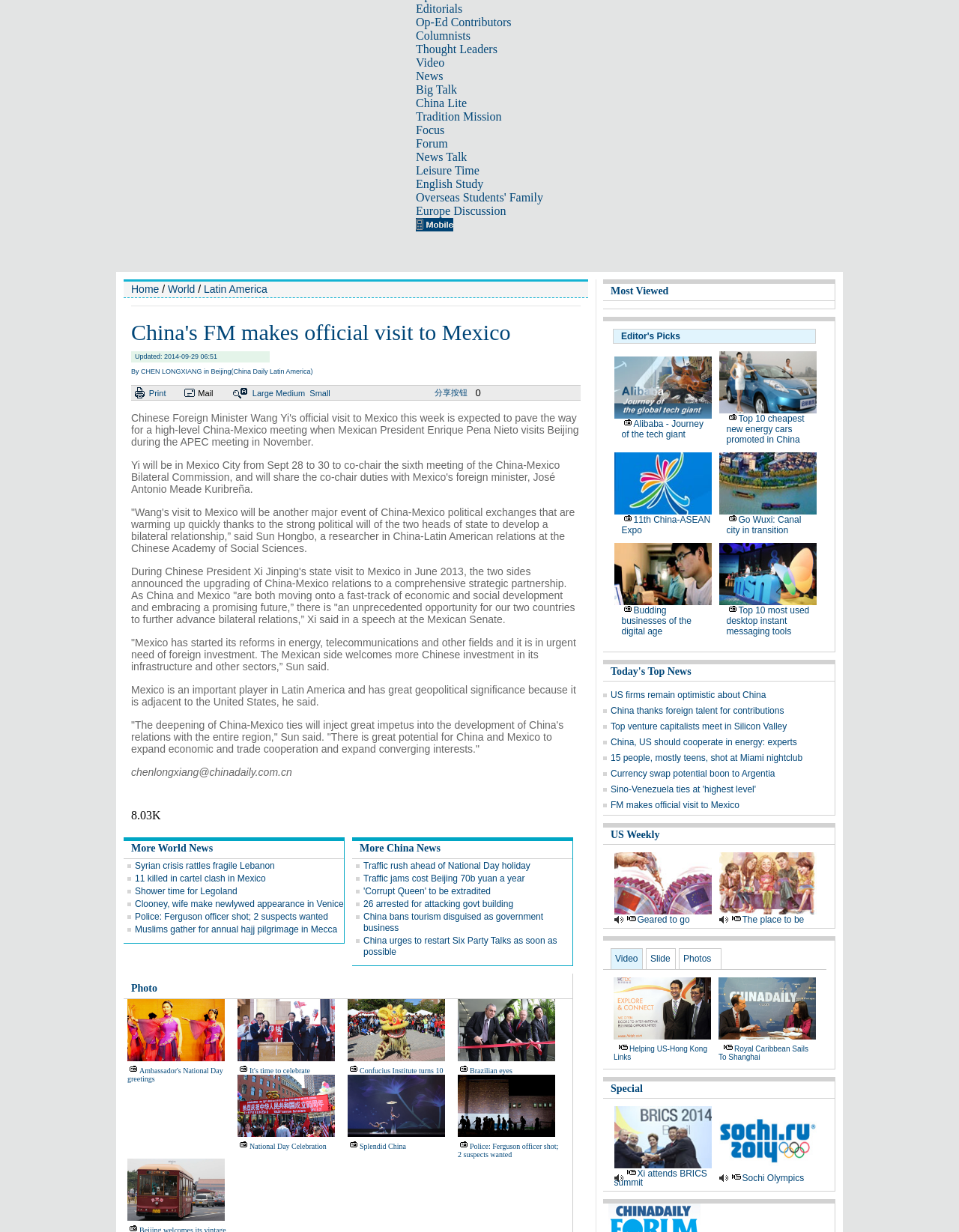Provide a brief response using a word or short phrase to this question:
What is the author of the news article?

CHEN LONGXIANG